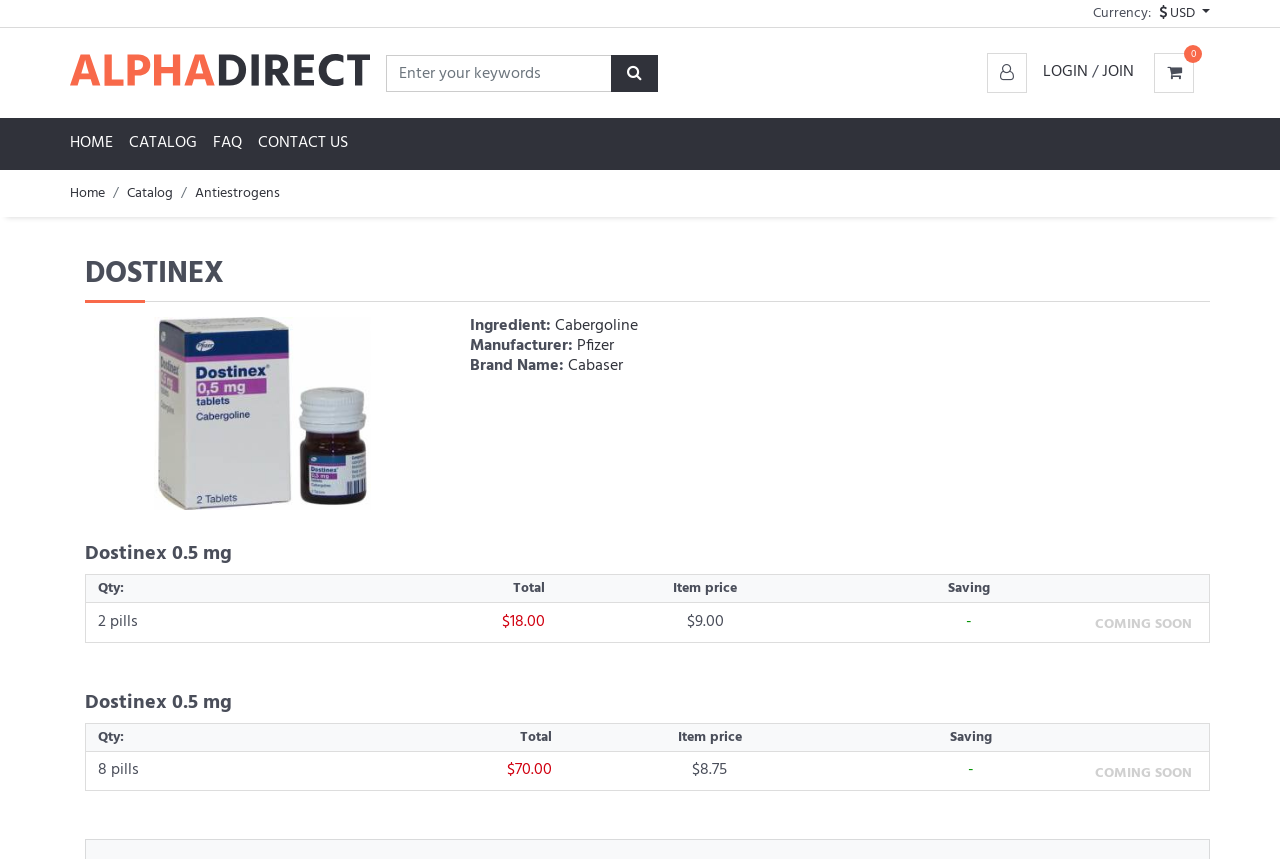Create a detailed summary of all the visual and textual information on the webpage.

This webpage is about buying Dostinex online. At the top, there is a currency selection dropdown menu with USD selected by default, and a search bar with a search button next to it. On the top right, there are login and join buttons. Below the search bar, there is a navigation menu with links to Home, Catalog, FAQ, and Contact Us.

The main content of the page is about Dostinex, a medication. There is a heading "DOSTINEX" followed by a product description section. This section includes an image of the product, its ingredient, manufacturer, and brand name. Below the product description, there are two tables displaying different quantities of Dostinex 0.5 mg, along with their prices and savings. Each table has columns for quantity, total, item price, saving, and a button to add the product to the cart. However, the buttons are currently disabled and display "COMING SOON".

Overall, the webpage appears to be an e-commerce site selling Dostinex online, with a simple and organized layout.